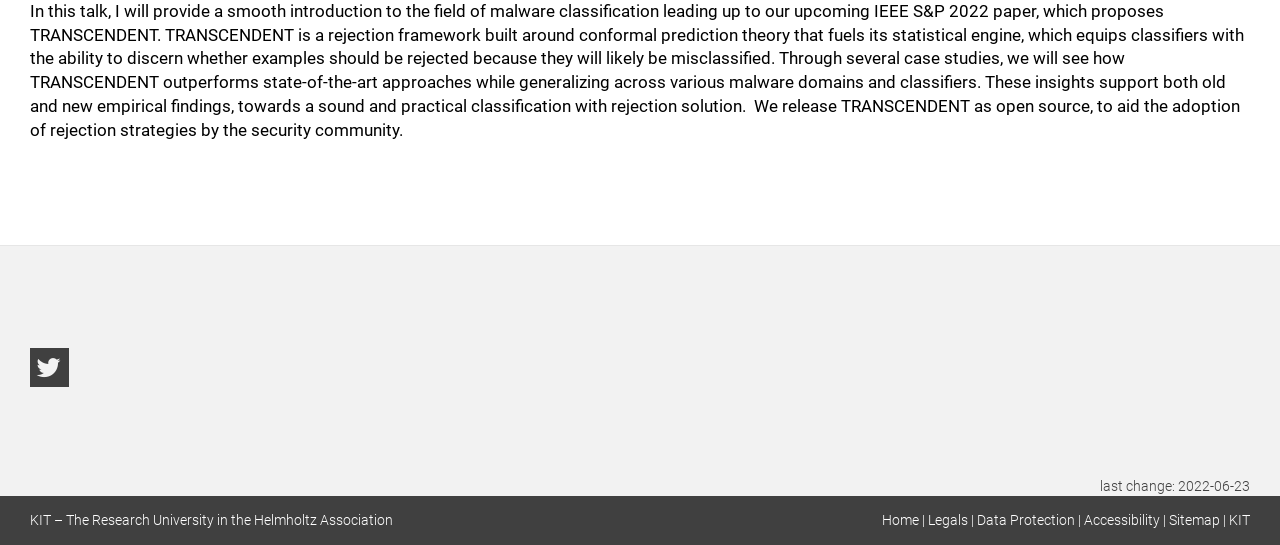What is the name of the research university?
Make sure to answer the question with a detailed and comprehensive explanation.

The name of the research university is KIT, which is mentioned in the static text at the bottom of the webpage, along with the Helmholtz Association.